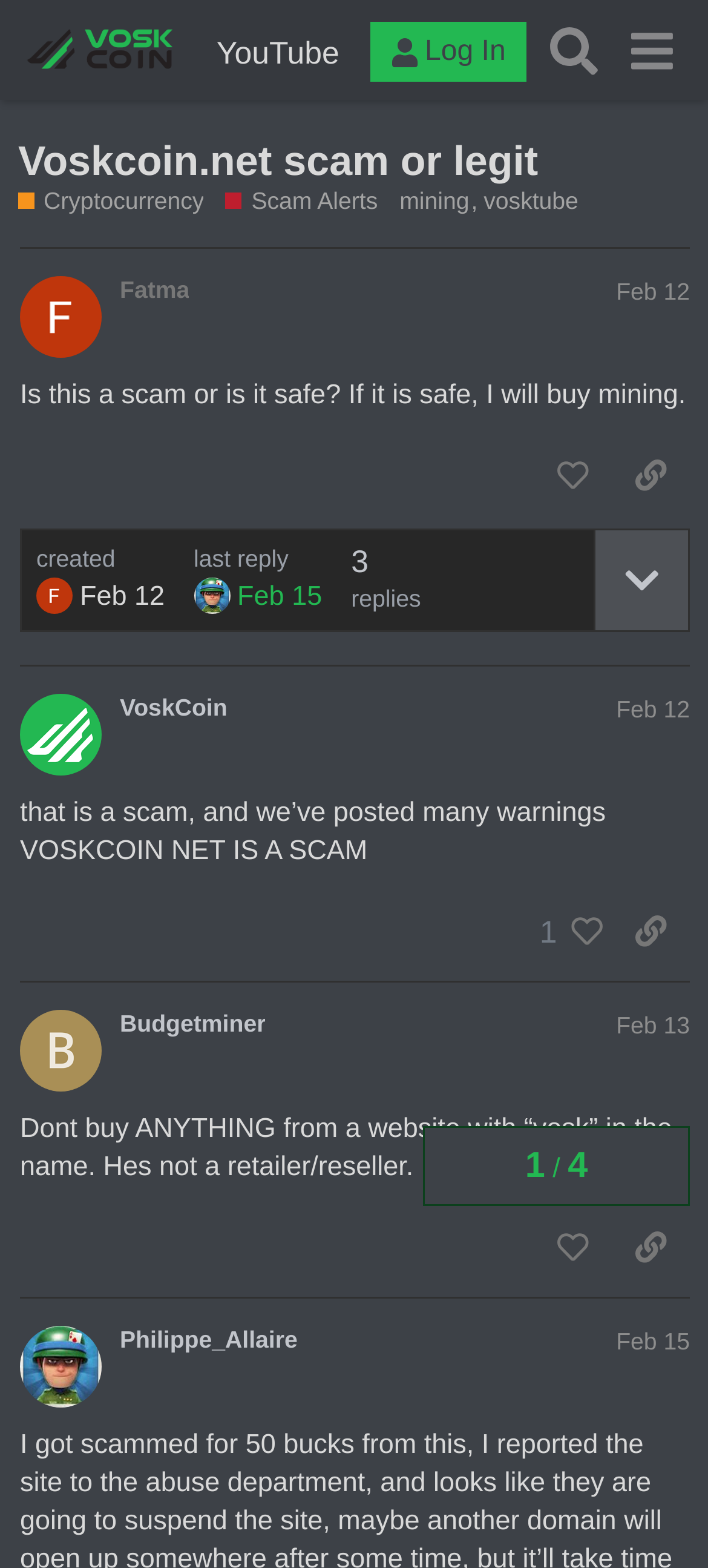Determine the bounding box coordinates in the format (top-left x, top-left y, bottom-right x, bottom-right y). Ensure all values are floating point numbers between 0 and 1. Identify the bounding box of the UI element described by: YouTube

[0.28, 0.015, 0.505, 0.052]